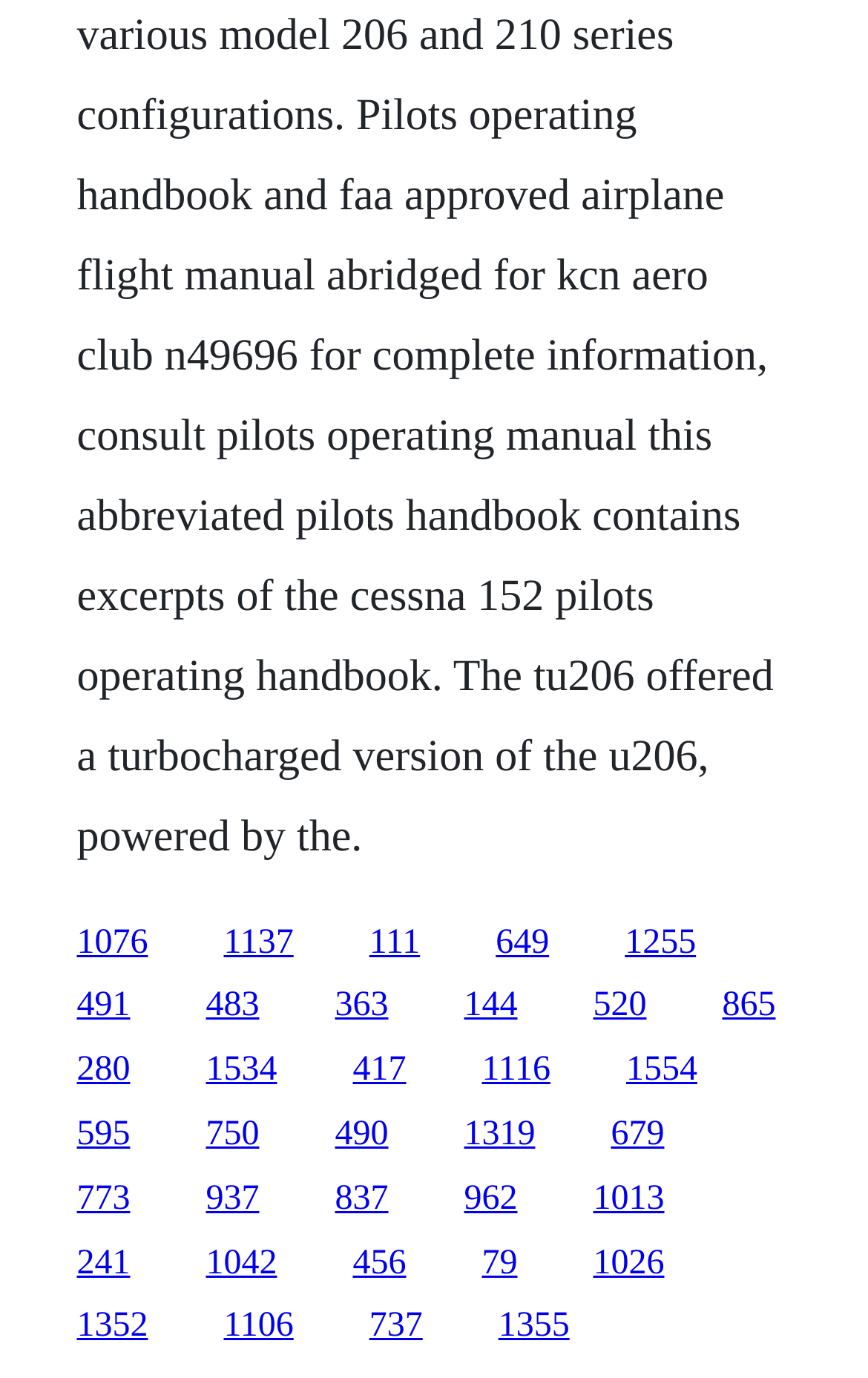What is the approximate spacing between the links?
Answer the question with a single word or phrase derived from the image.

0.05